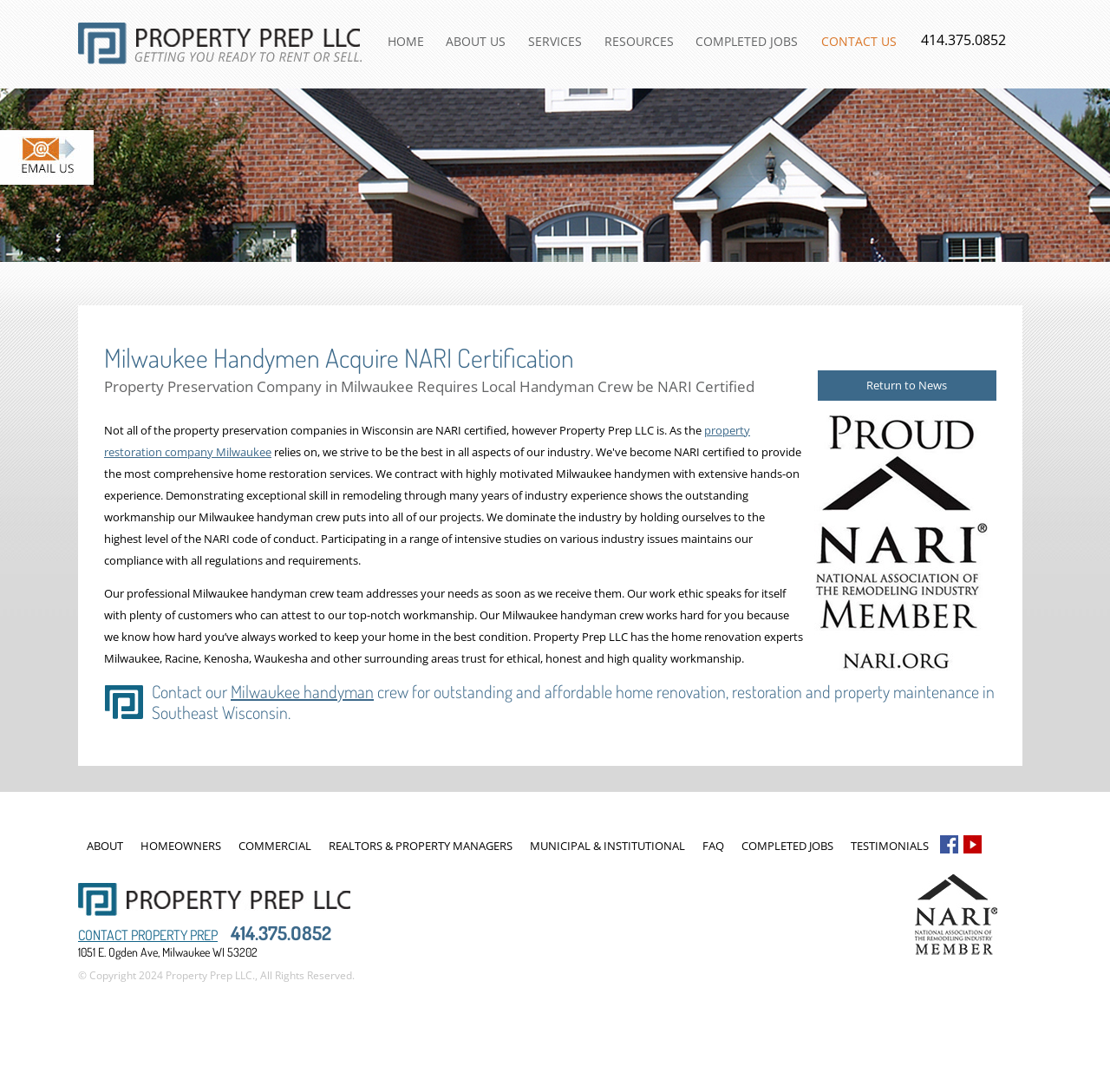Generate the main heading text from the webpage.

Milwaukee Handymen Acquire NARI Certification